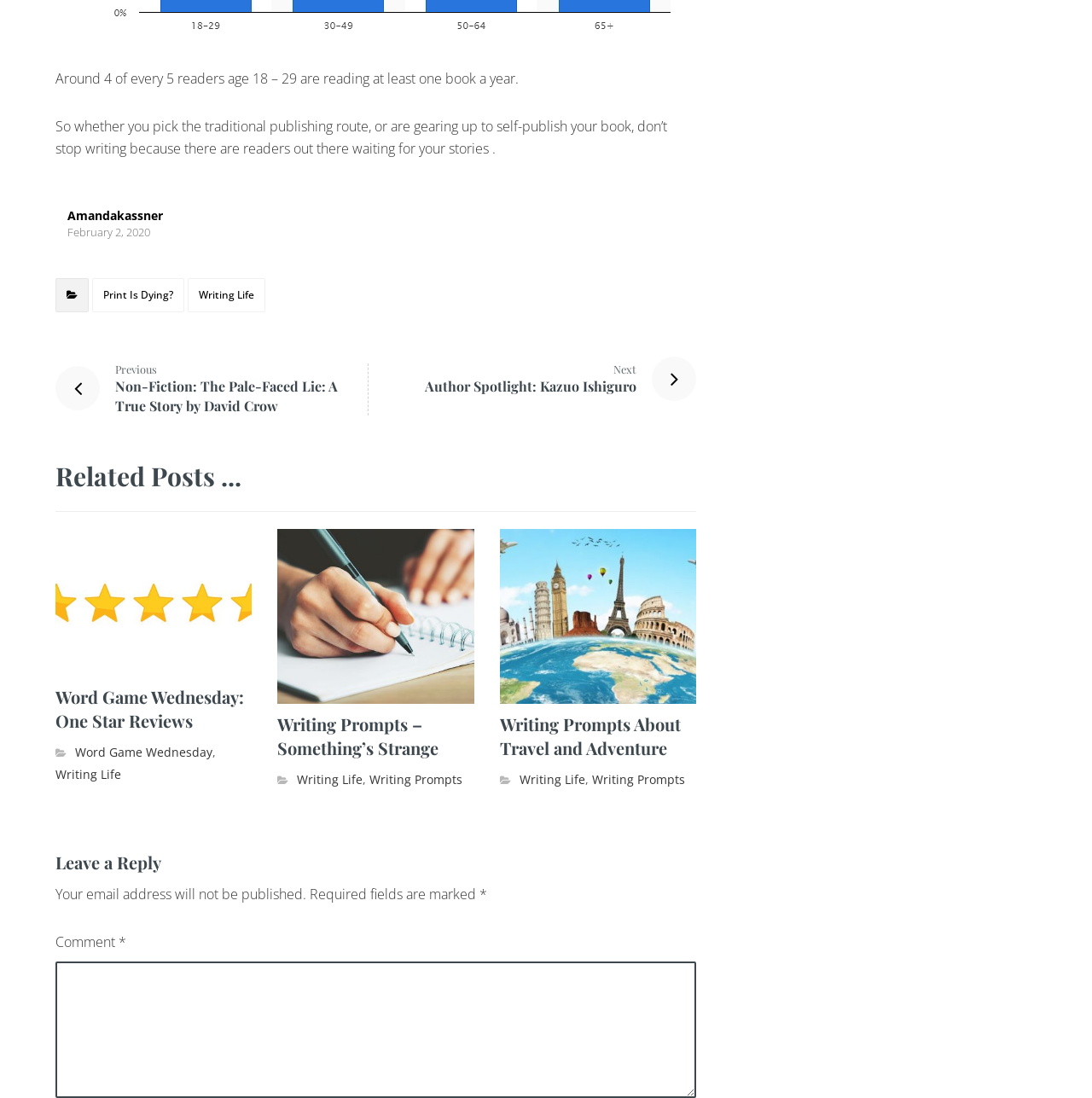Please reply with a single word or brief phrase to the question: 
What is the title of the previous non-fiction book?

The Pale-Faced Lie